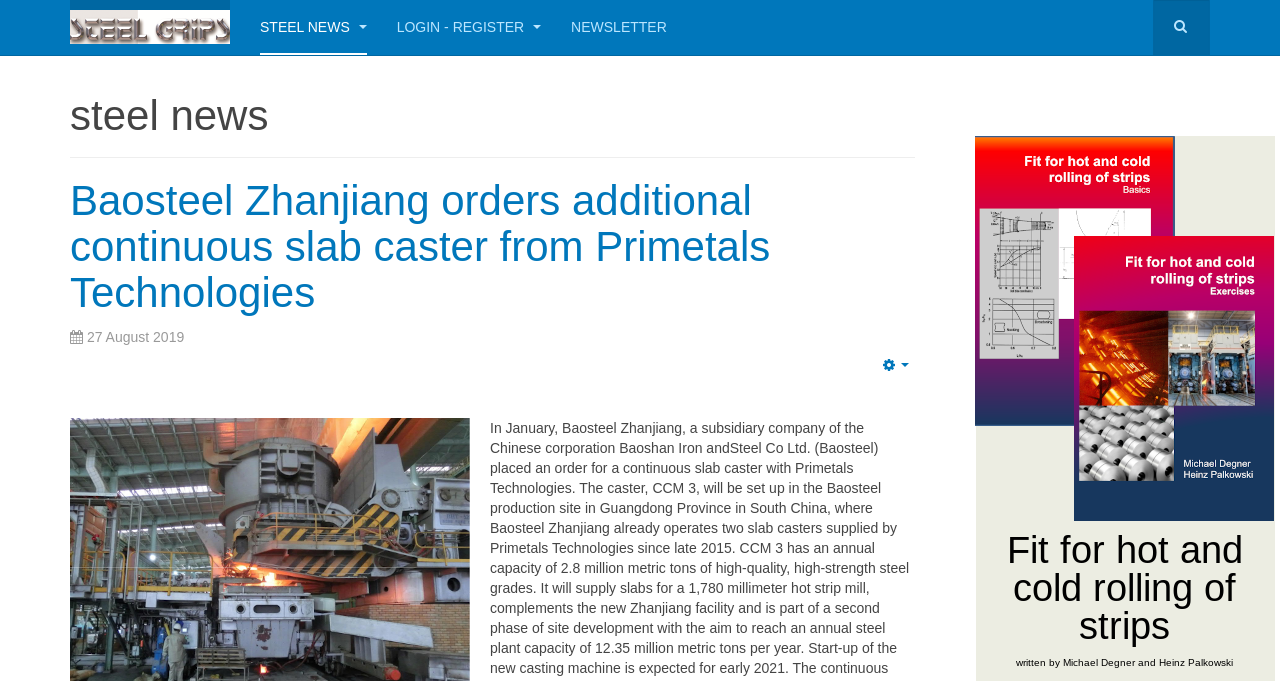Refer to the screenshot and answer the following question in detail:
What is the company providing the continuous slab caster?

The answer can be found in the main heading of the webpage, which states 'Baosteel Zhanjiang orders additional continuous slab caster from Primetals Technologies'. This indicates that Primetals Technologies is the company providing the continuous slab caster.